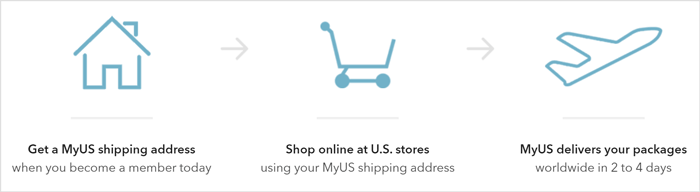Write a descriptive caption for the image, covering all notable aspects.

The image illustrates the streamlined process offered by MyUS for international shoppers looking to purchase goods from U.S. retailers. It consists of three key steps:

1. **Get a MyUS Shipping Address**: When you sign up for membership, you receive a unique U.S. shipping address, symbolized by a house icon, which allows for easy online shopping.

2. **Shop Online at U.S. Stores**: This step is represented by a shopping cart icon, indicating that you can use your new shipping address to make purchases from various U.S. retailers.

3. **Delivery of Packages**: The final step features an airplane design, emphasizing that MyUS will deliver your packages worldwide within a quick timeframe of 2 to 4 days.

Overall, this image succinctly captures the convenience and efficiency of using MyUS for international shipping, making it a valuable resource for those looking to buy products from the U.S. while living abroad.